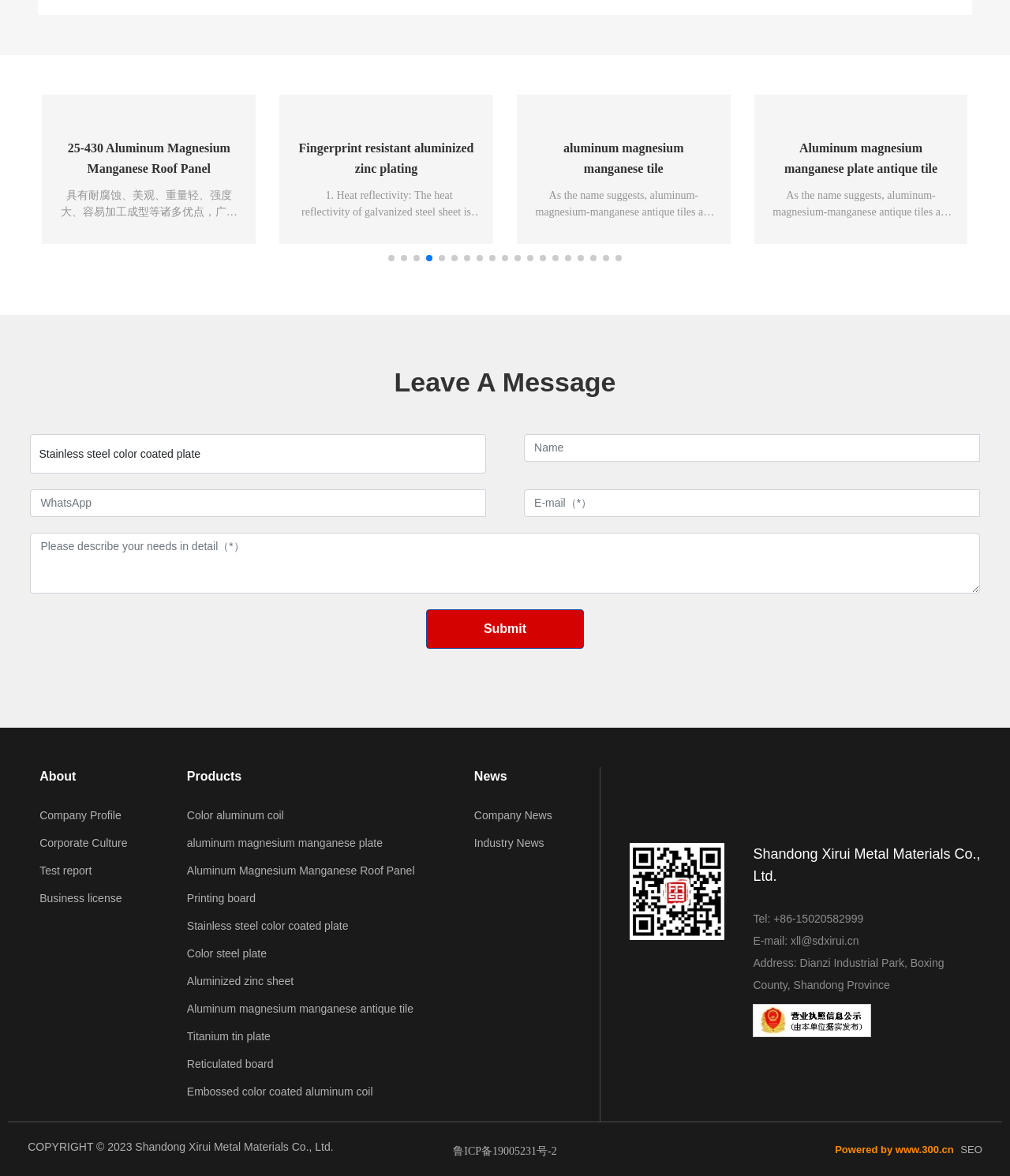Provide the bounding box coordinates for the UI element that is described as: "Color aluminum coil".

[0.185, 0.682, 0.446, 0.705]